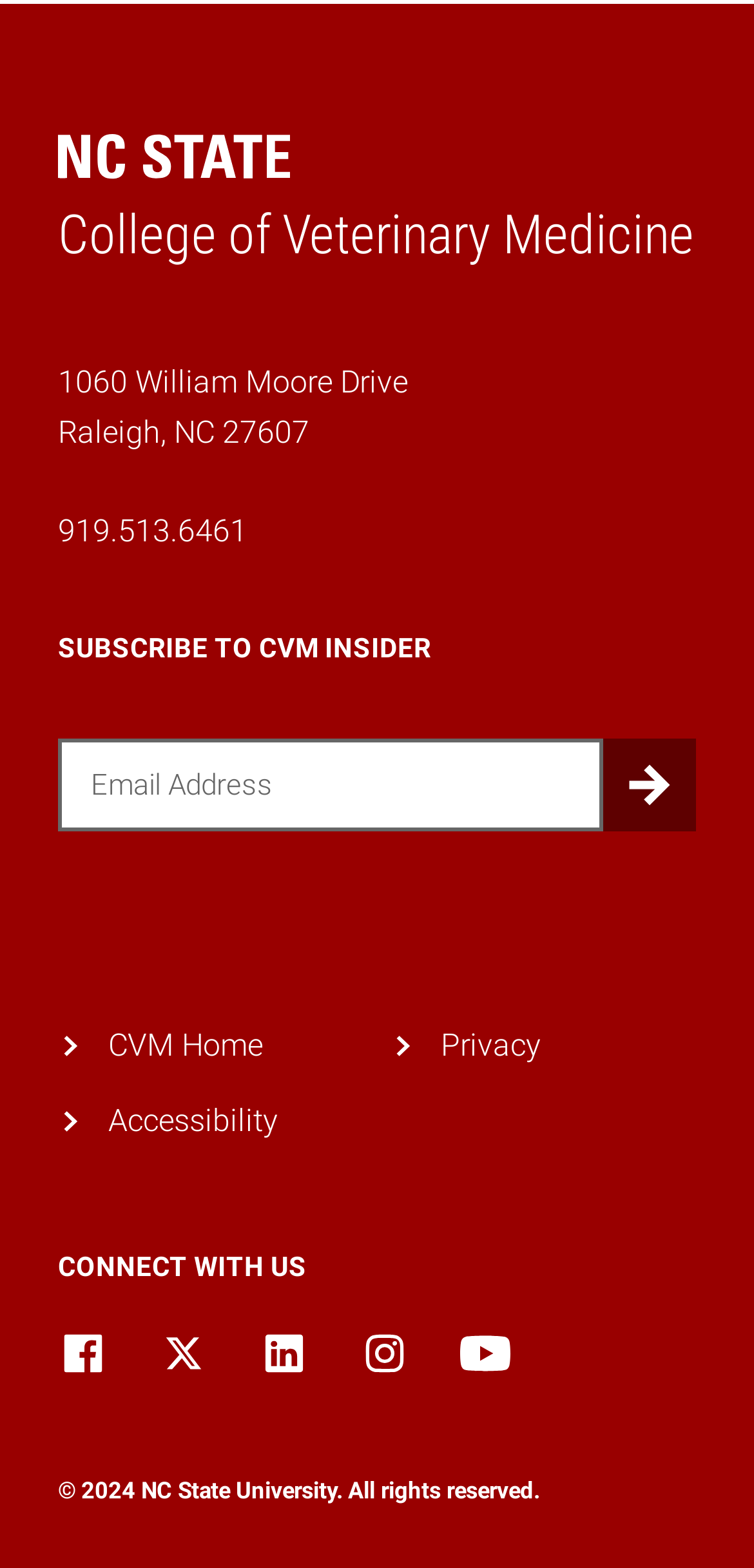What is the address of the NC State College of Veterinary Medicine?
Please provide a single word or phrase based on the screenshot.

1060 William Moore Drive